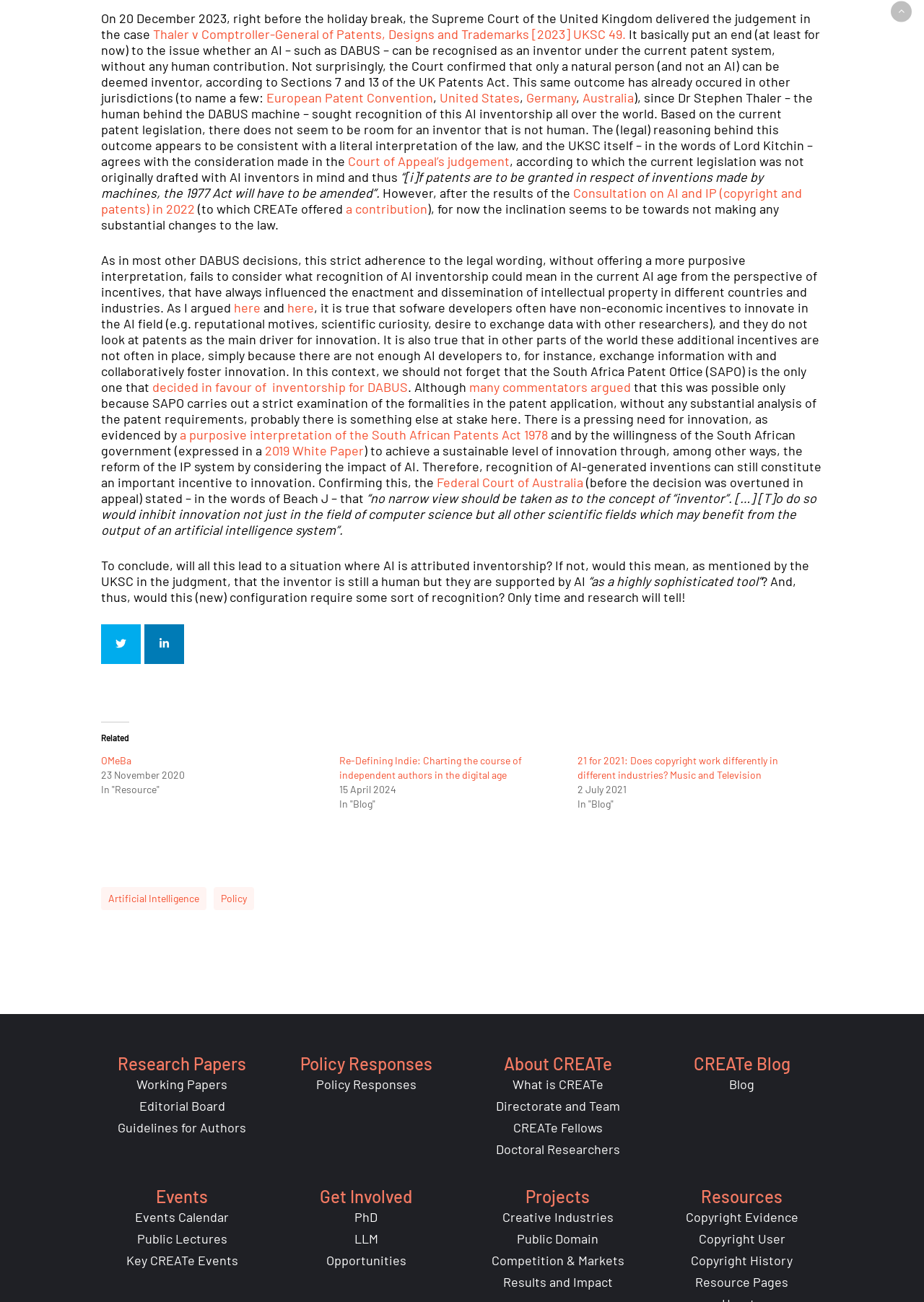Please identify the bounding box coordinates of the region to click in order to complete the task: "Explore the CREATe Blog". The coordinates must be four float numbers between 0 and 1, specified as [left, top, right, bottom].

[0.789, 0.827, 0.816, 0.839]